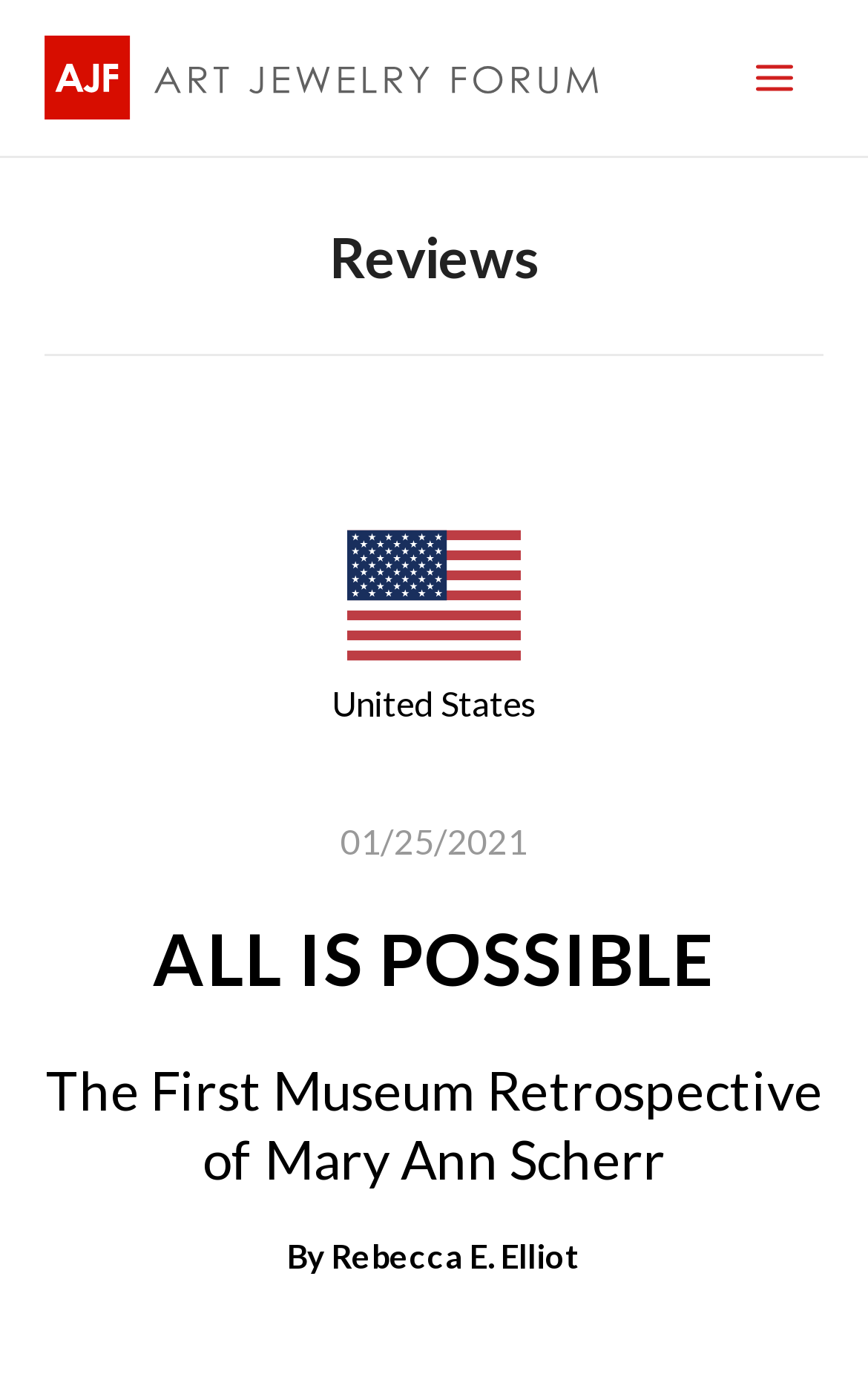Examine the screenshot and answer the question in as much detail as possible: Who is the author of the article?

I found the heading 'ByRebecca E. Elliot' which indicates that Rebecca E. Elliot is the author of the article.